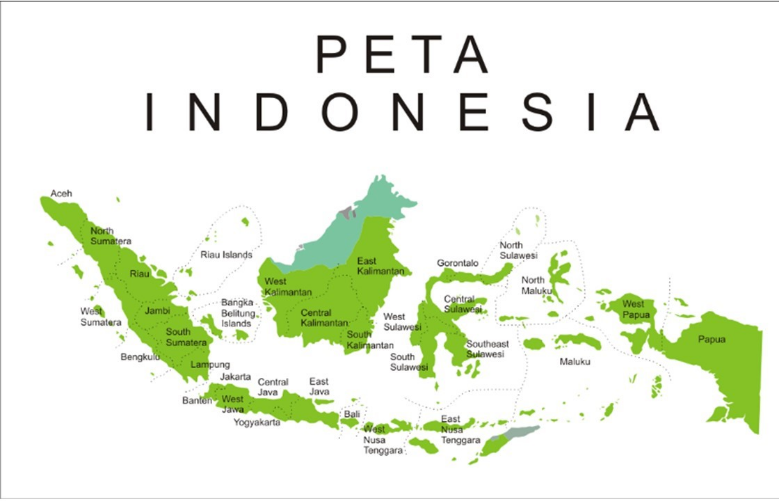Give a short answer to this question using one word or a phrase:
What industries thrive in regions like Cirebon?

Rattan and batik industries